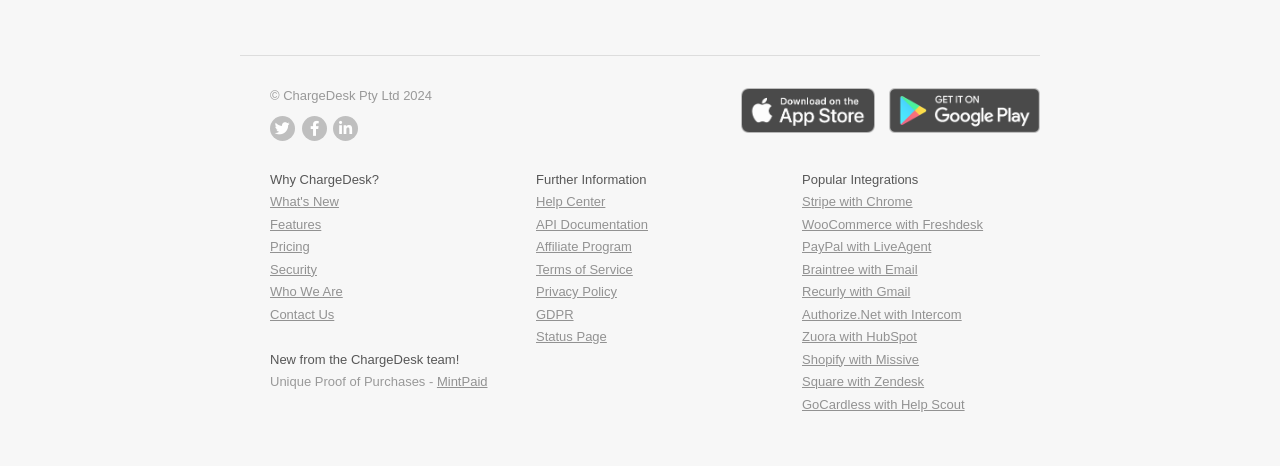Please identify the bounding box coordinates of the region to click in order to complete the given instruction: "Explore Features". The coordinates should be four float numbers between 0 and 1, i.e., [left, top, right, bottom].

[0.211, 0.465, 0.251, 0.497]